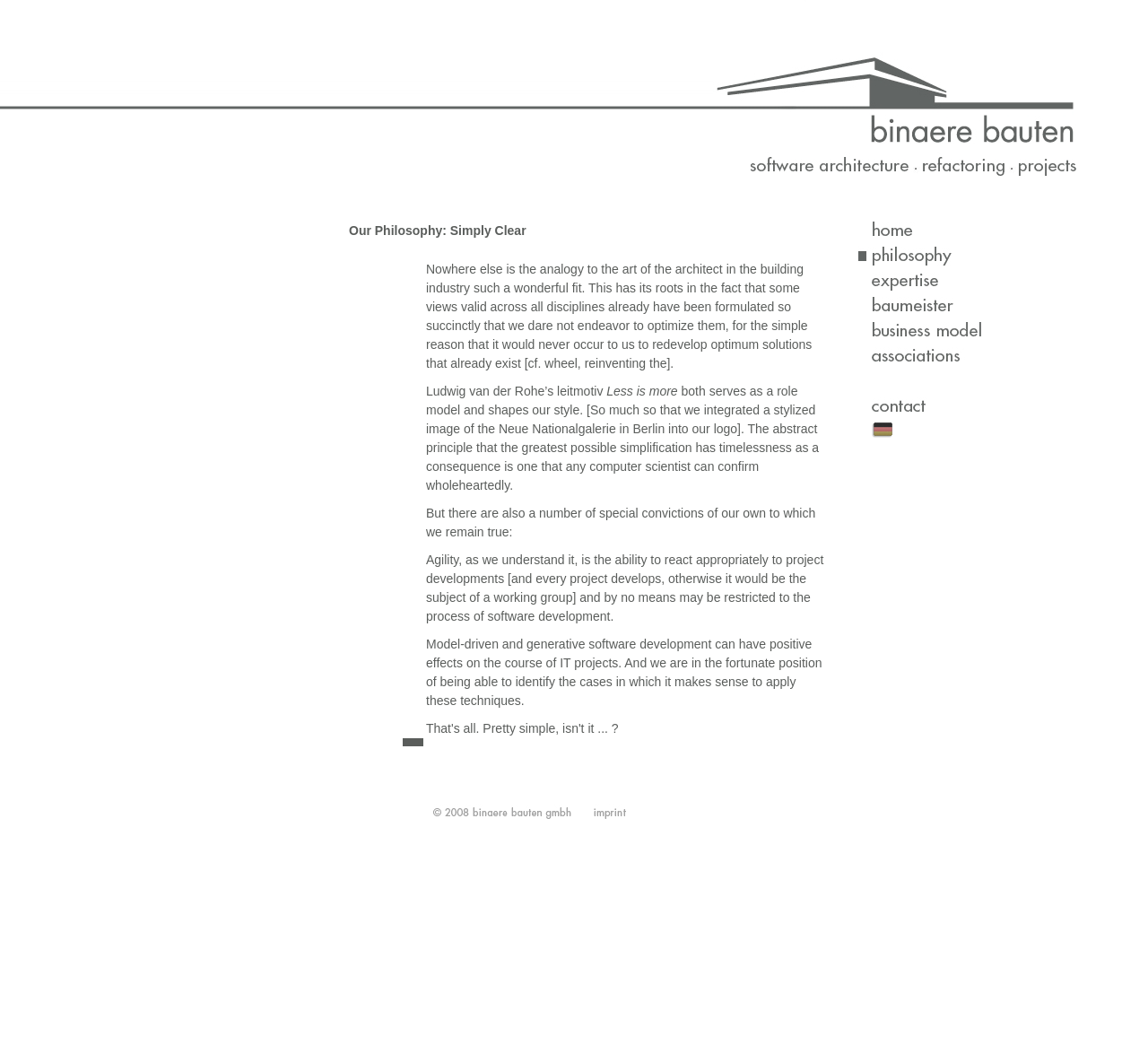Refer to the screenshot and answer the following question in detail:
What is agility according to binaere bauten?

According to binaere bauten, agility is the ability to react appropriately to project developments as stated in the StaticText element with the text 'Agility, as we understand it, is the ability to react appropriately to project developments'.